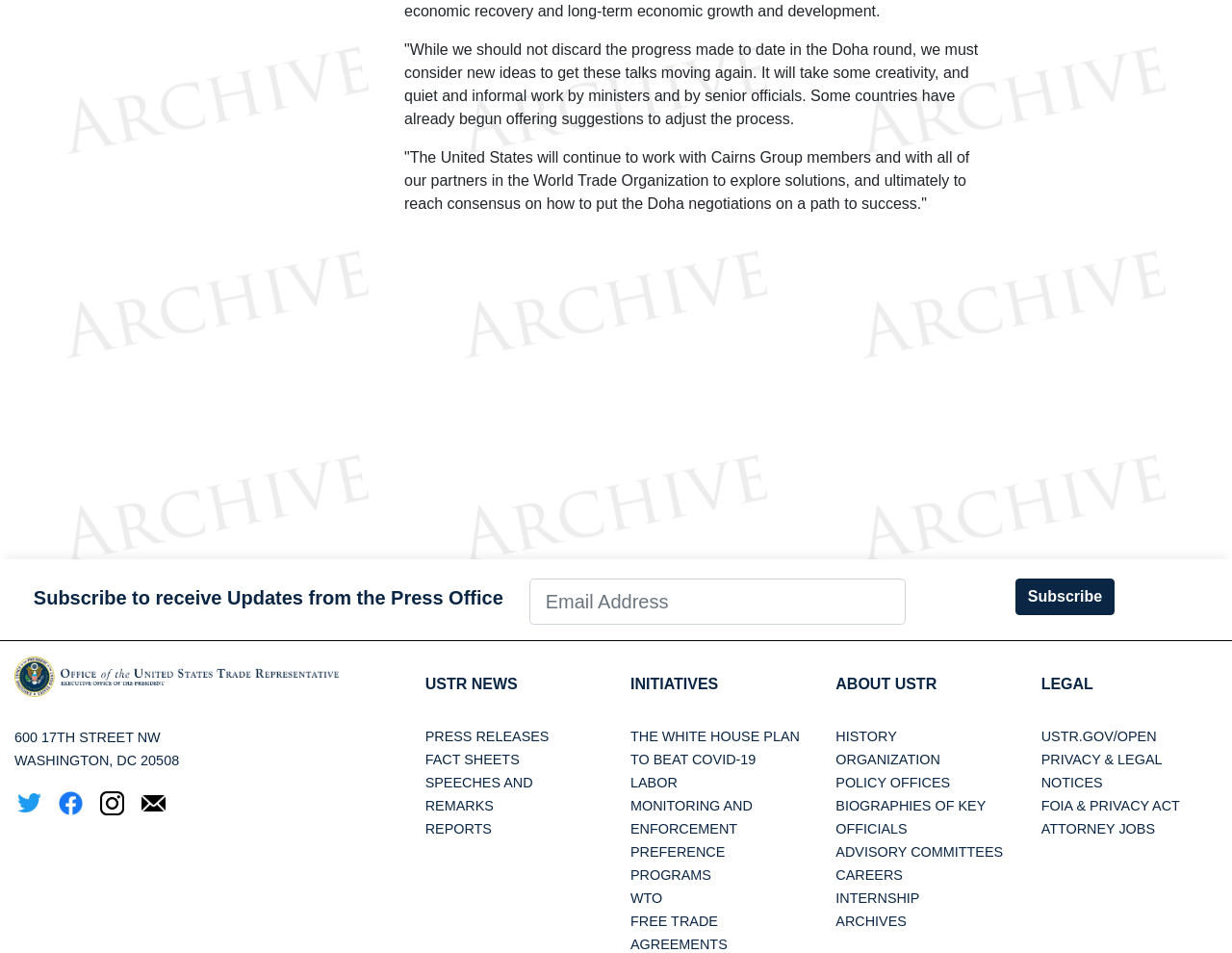Pinpoint the bounding box coordinates of the area that should be clicked to complete the following instruction: "Visit the United States Trade Representative website". The coordinates must be given as four float numbers between 0 and 1, i.e., [left, top, right, bottom].

[0.012, 0.7, 0.275, 0.717]